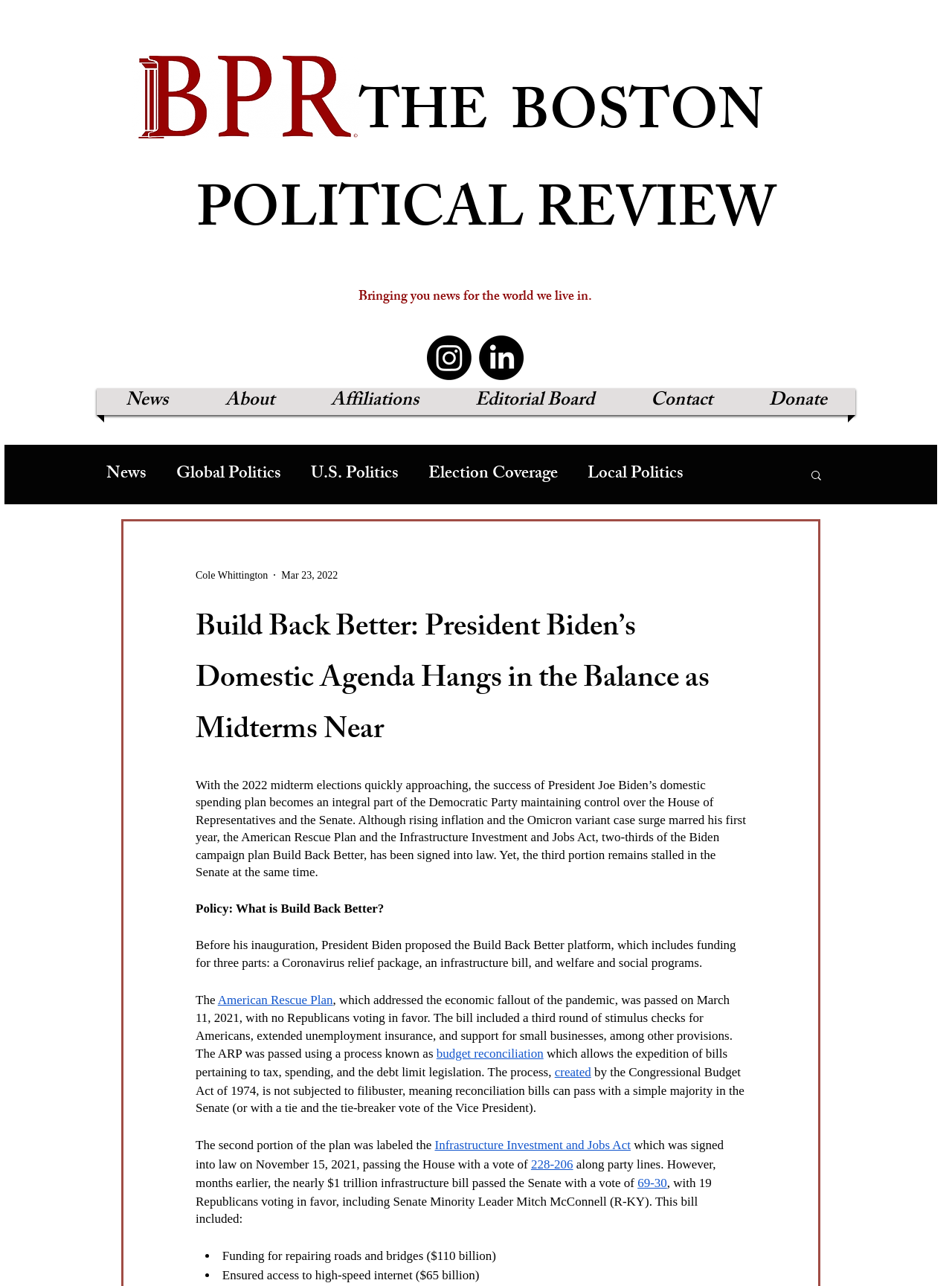How many social media links are available?
Refer to the screenshot and respond with a concise word or phrase.

2